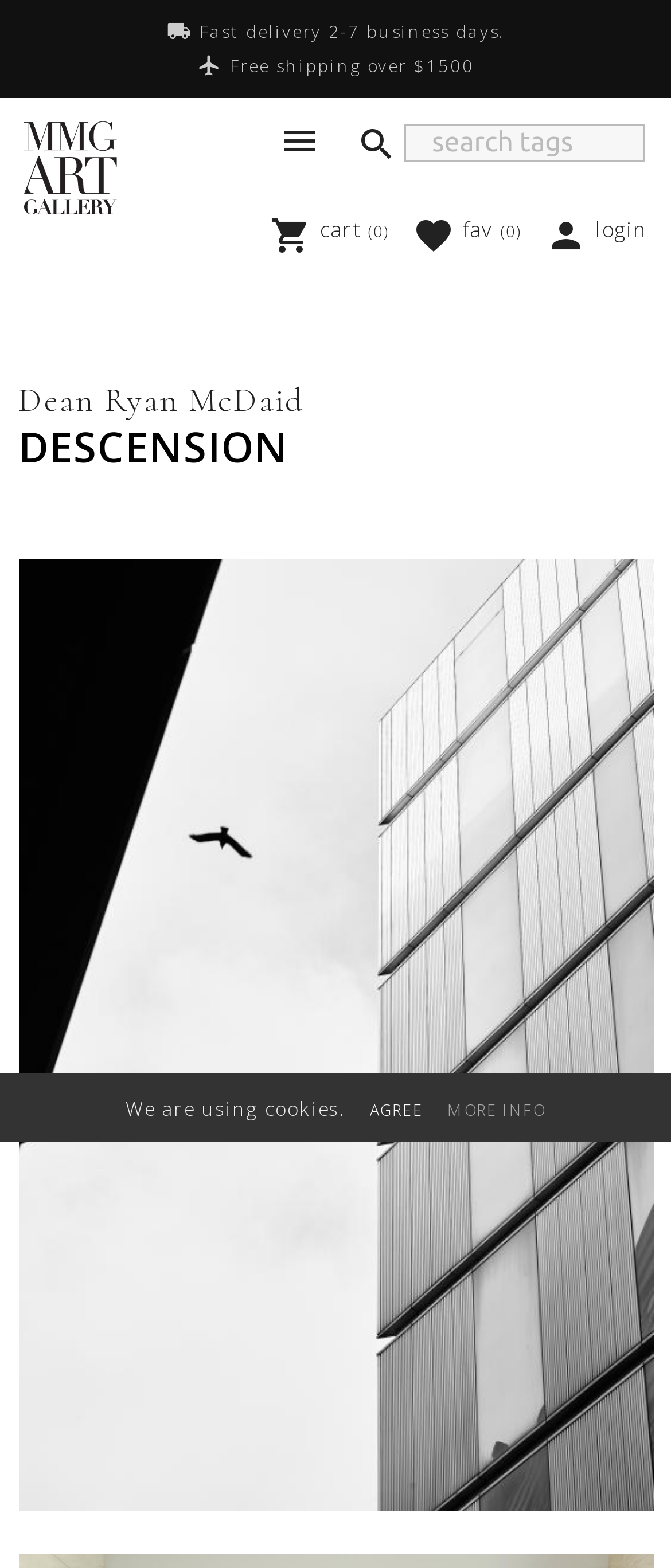Give a detailed account of the webpage.

The webpage is a photography print sales page, specifically featuring the art piece "DESCENSION" by Dean Ryan McDaid. At the top left corner, there is a logo, and next to it, a menu link. Below the logo, there is a search bar with a search icon and a text box to input search tags. To the right of the search bar, there are links to the shopping cart, favorite, and login.

Above the main content area, there is a notification bar with a message about using cookies, accompanied by "AGREE" and "MORE INFO" links. Below this bar, there are three links: "Fast delivery 2-7 business days", "Free shipping over $1500", and a local shipping icon.

The main content area is dominated by a large image of the art piece "DESCENSION", which takes up most of the page. Above the image, there is a heading with the artist's name, "Dean Ryan McDaid", and below it, the art title "DESCENSION". At the bottom of the page, there is a link to explore more.

There are a total of 5 links in the top navigation area, 3 links in the notification bar, and 1 link at the bottom of the page. There are 2 icons, one for local shipping and one for airplanemode active, and 2 images, one for the logo and one for the art piece.